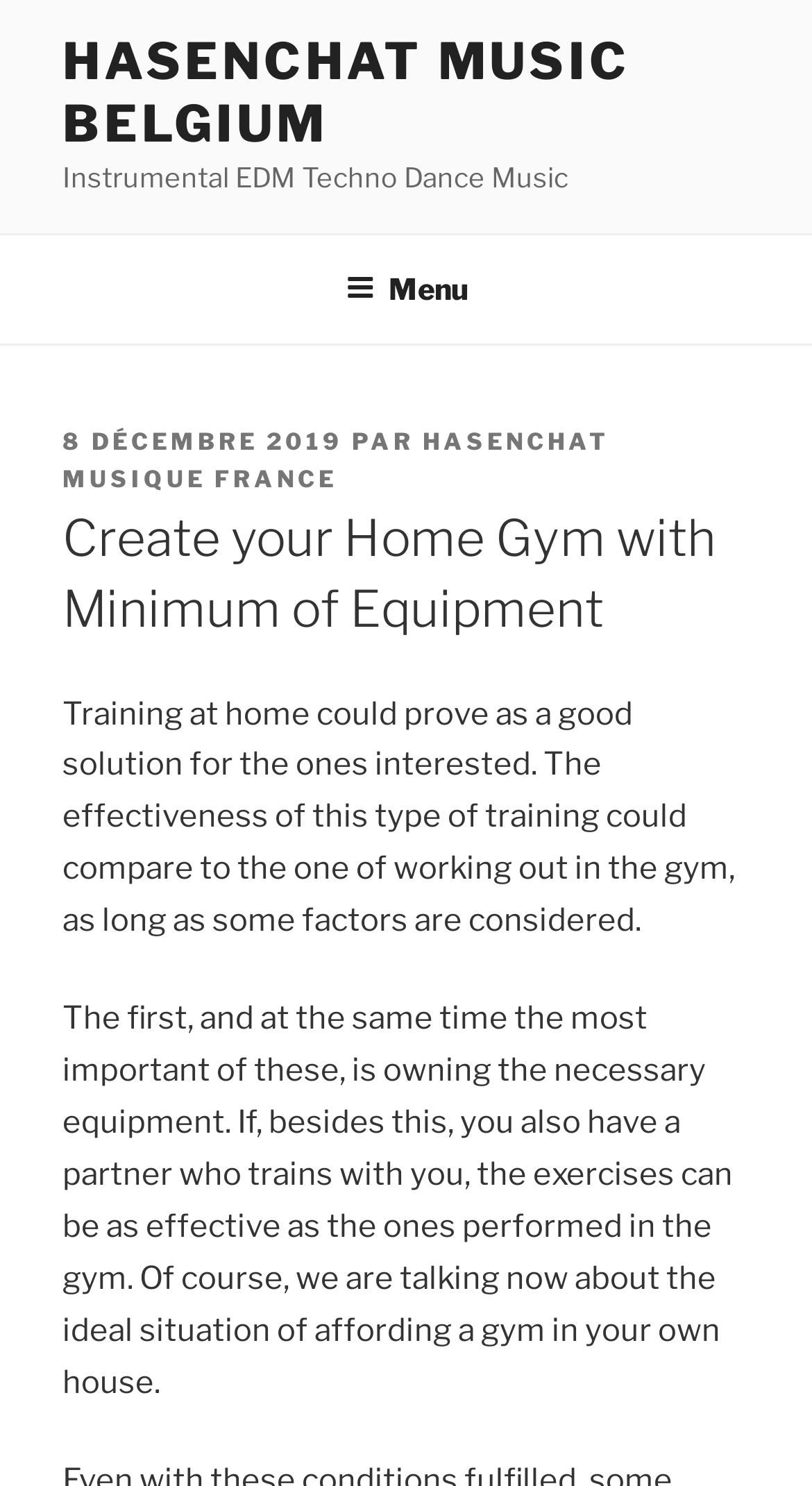Refer to the image and provide an in-depth answer to the question:
What is the main topic of the article?

I determined the main topic of the article by reading the heading 'Create your Home Gym with Minimum of Equipment' and the subsequent paragraphs which discuss the effectiveness of training at home.